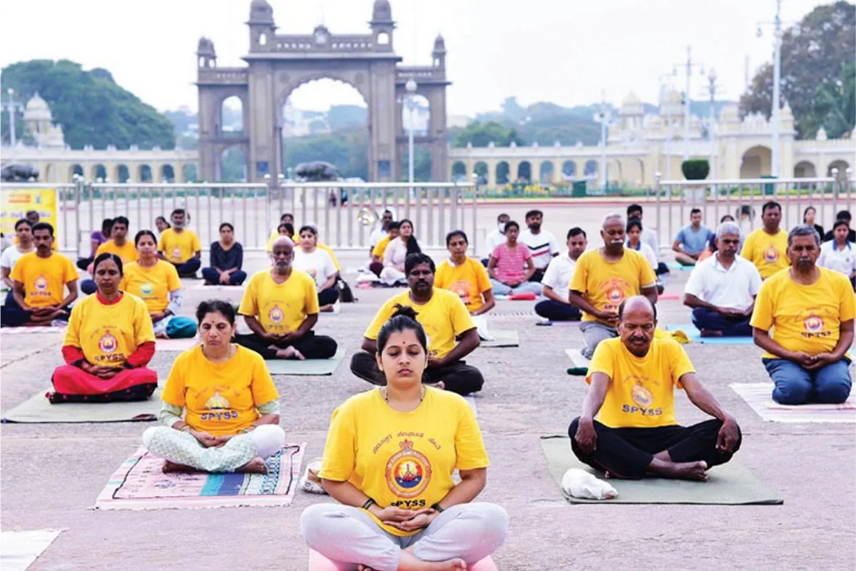Use the details in the image to answer the question thoroughly: 
What is the significance of the grand archway in the backdrop?

The caption describes the grand archway in the backdrop as typical of Mysuru's architectural beauty, hinting at the location's cultural significance.